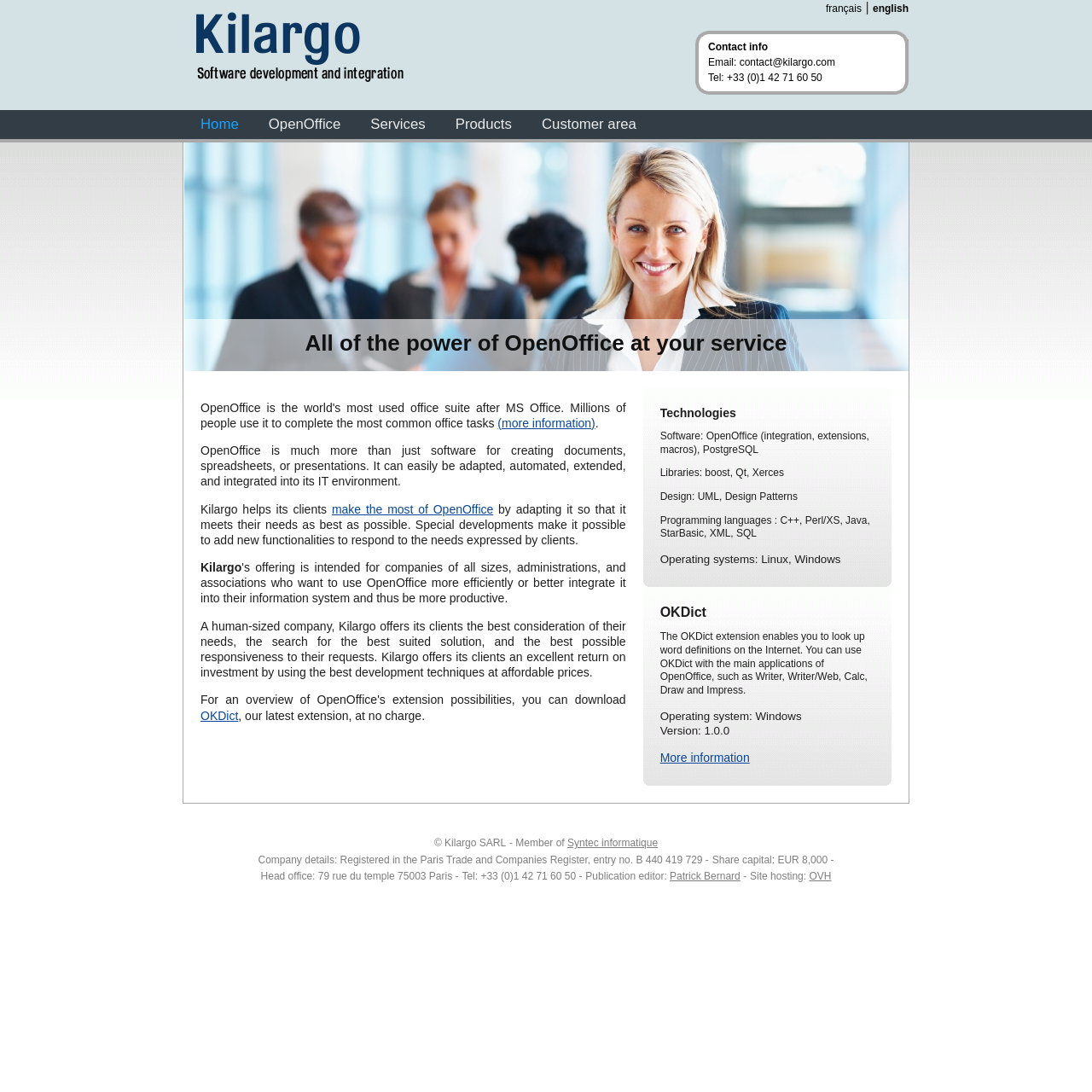Could you provide the bounding box coordinates for the portion of the screen to click to complete this instruction: "Download OKDict extension"?

[0.184, 0.649, 0.218, 0.661]